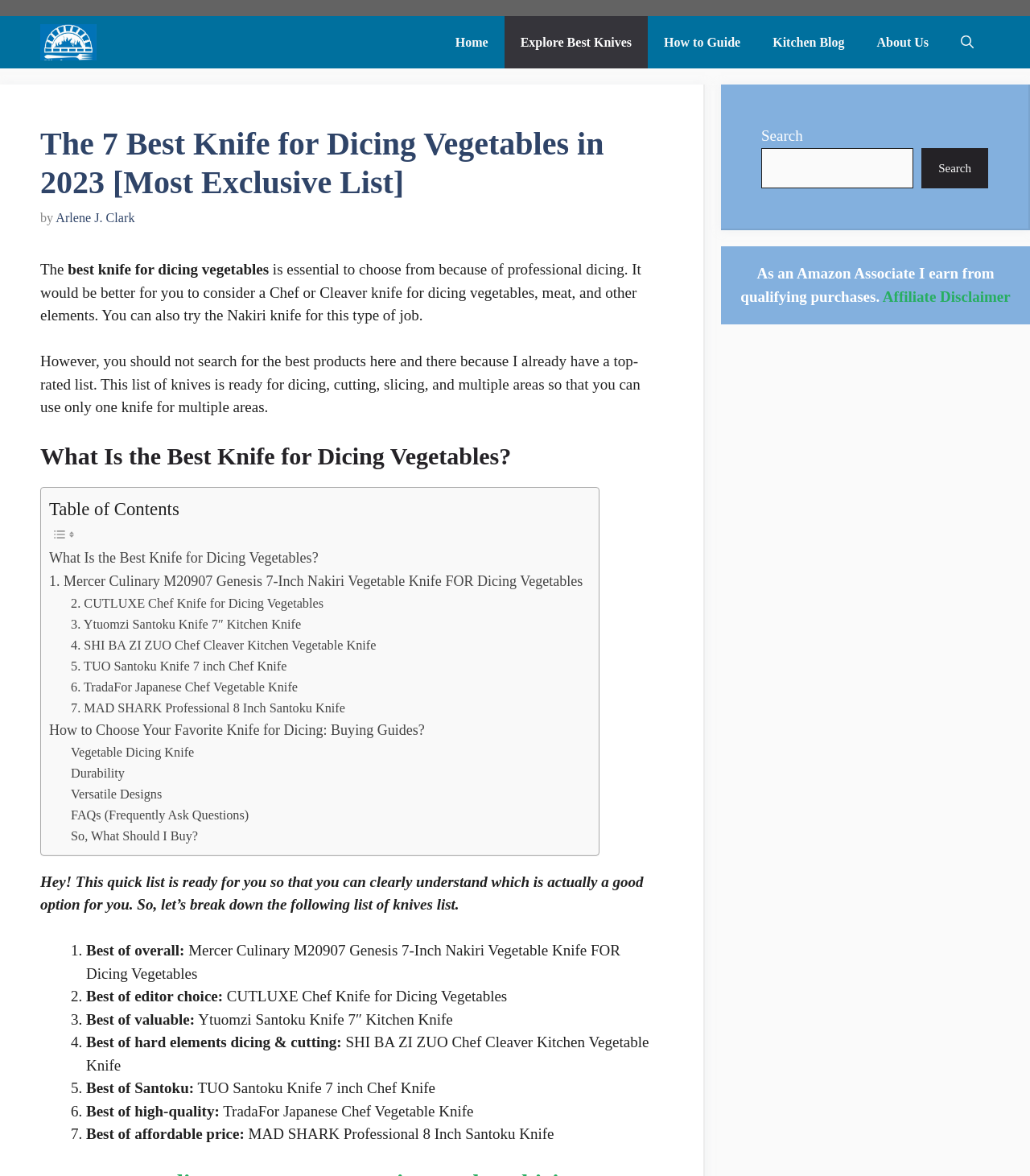Can you find the bounding box coordinates of the area I should click to execute the following instruction: "Check out the 'Best of overall' knife"?

[0.069, 0.799, 0.602, 0.835]